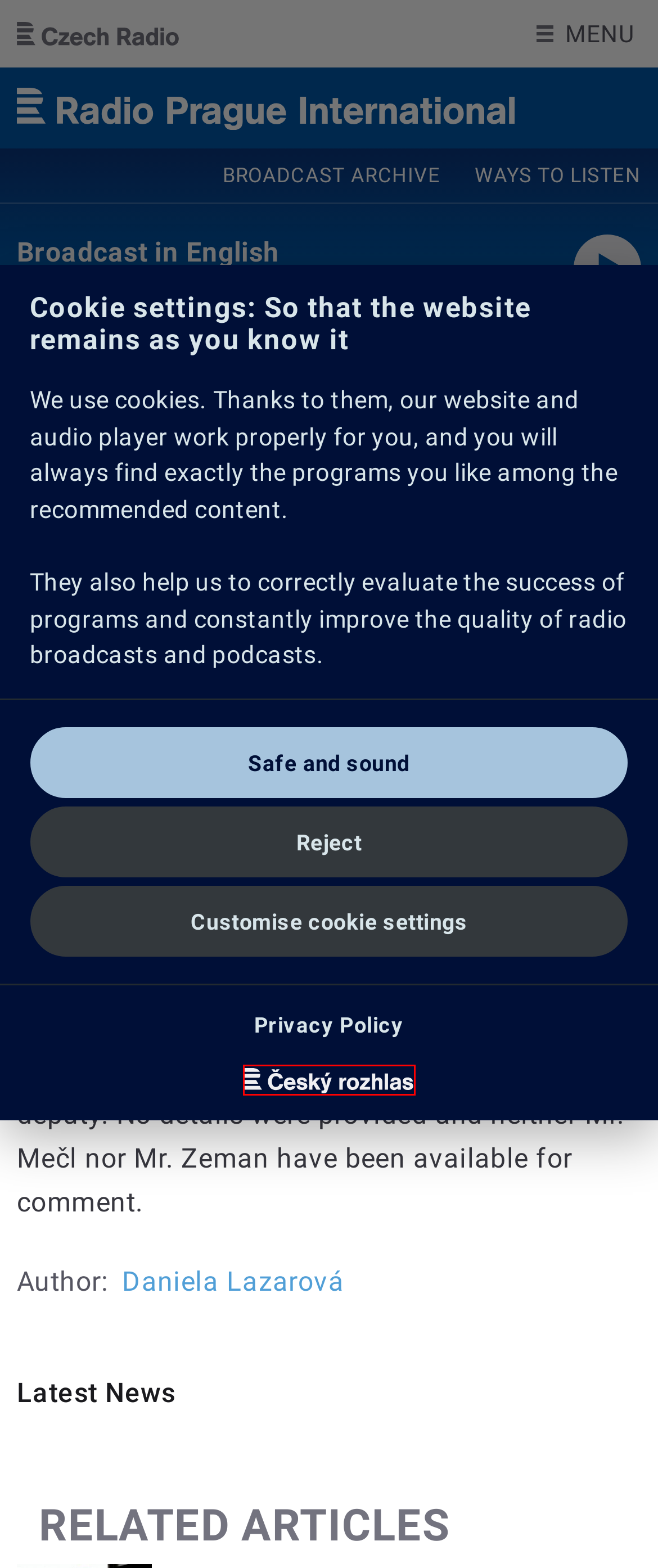A screenshot of a webpage is given with a red bounding box around a UI element. Choose the description that best matches the new webpage shown after clicking the element within the red bounding box. Here are the candidates:
A. Nachrichten aus der Tschechischen Republik | Radio Prague International
B. Portál Českého rozhlasu
C. Ministerstvo zahraničních věcí České republiky
D. Strona główna - English Section - polskieradio.pl
E. History of Radio Prague | Radio Prague International
F. National museum
G. #VisitCzechia
H. Home Page - Ministry of the interior of the Czech Republic

B